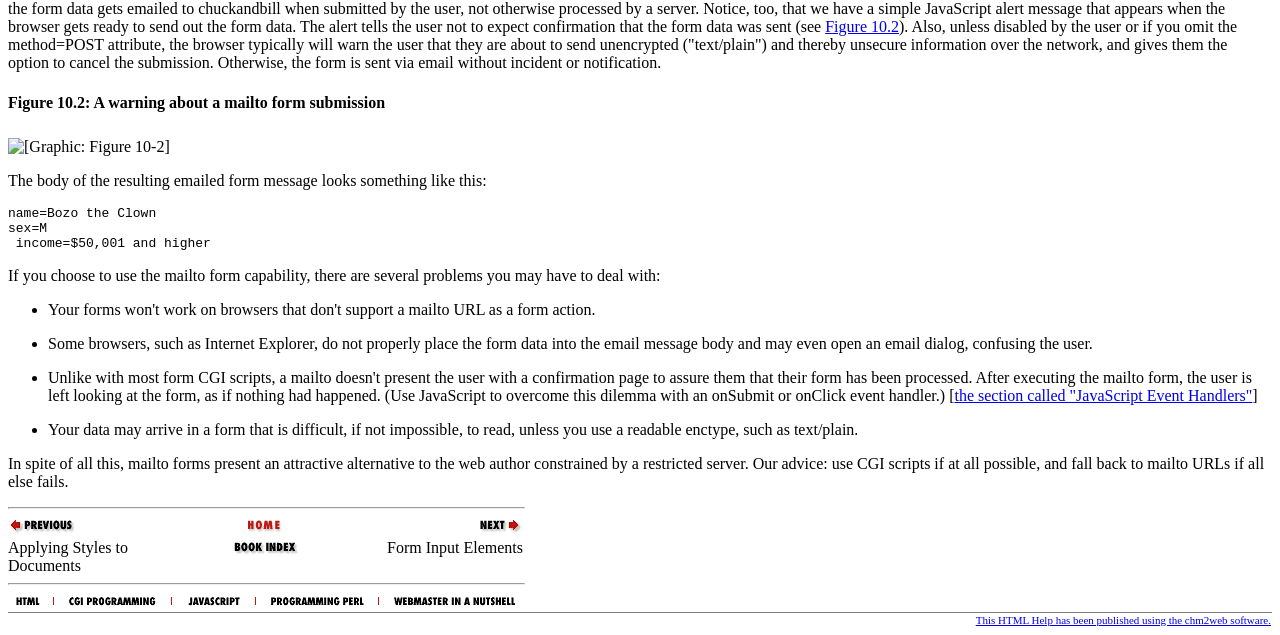Please identify the bounding box coordinates of the area that needs to be clicked to fulfill the following instruction: "Click the 'Previous' link."

[0.006, 0.814, 0.141, 0.849]